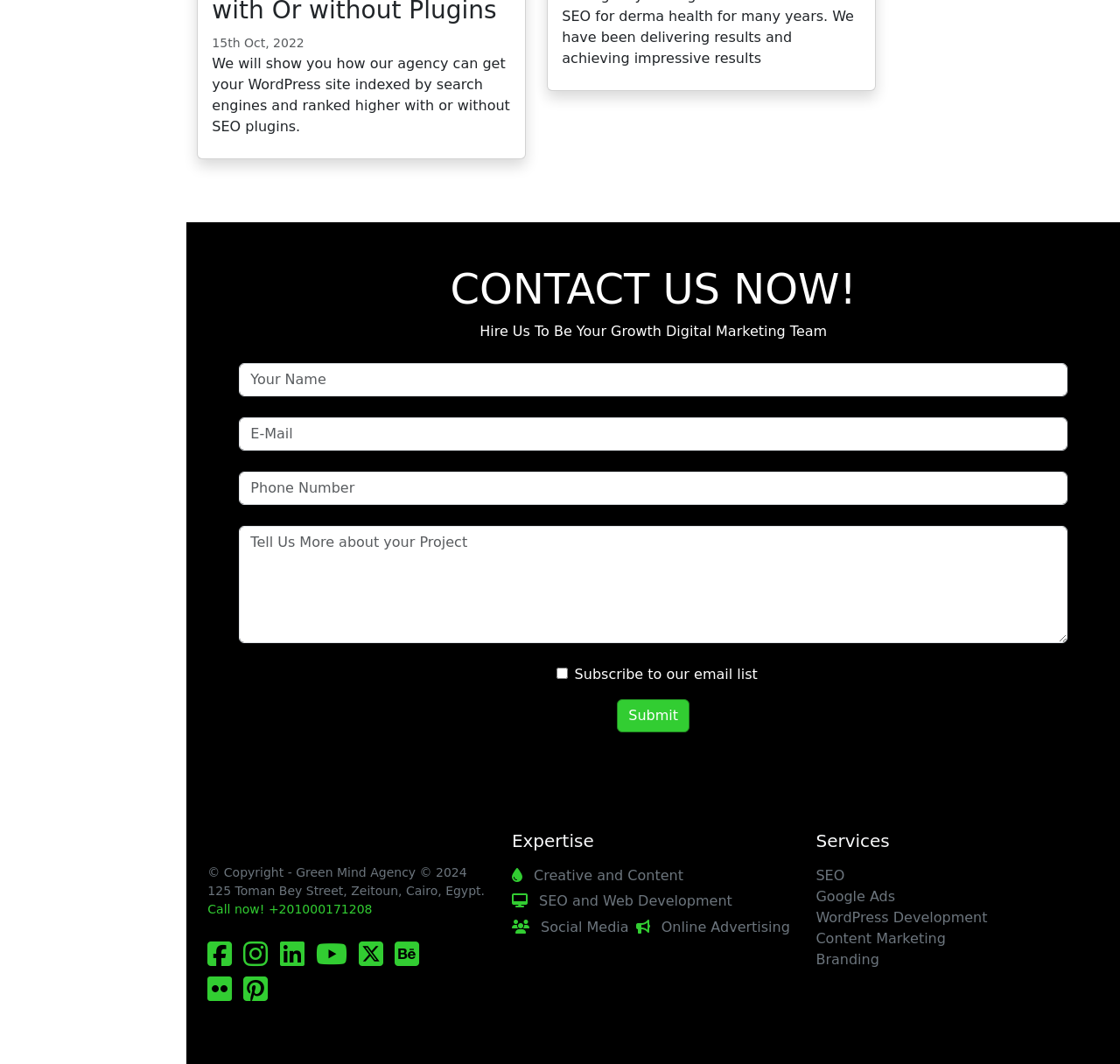Determine the coordinates of the bounding box that should be clicked to complete the instruction: "Click on the 'Common Dreams' link". The coordinates should be represented by four float numbers between 0 and 1: [left, top, right, bottom].

None